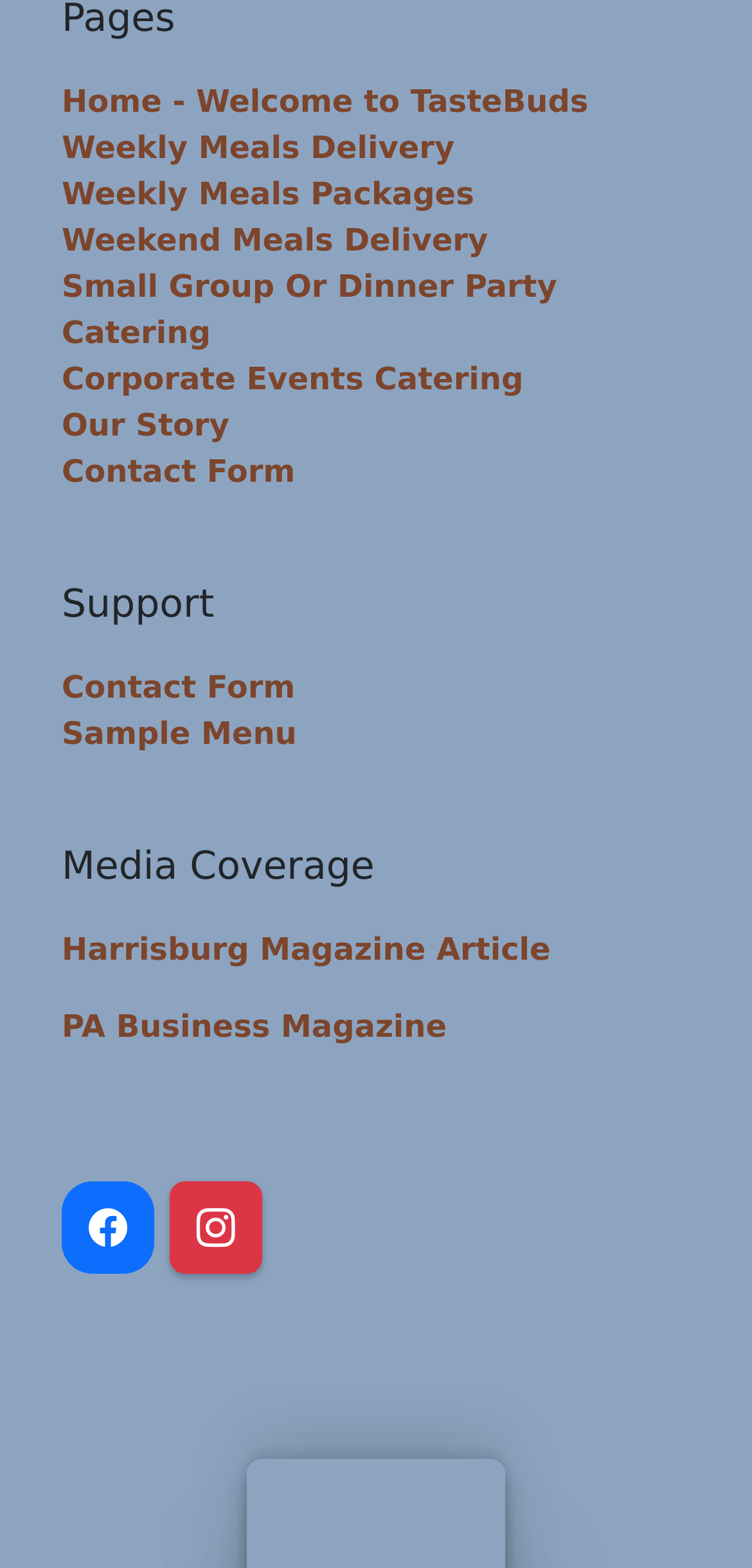Using the given element description, provide the bounding box coordinates (top-left x, top-left y, bottom-right x, bottom-right y) for the corresponding UI element in the screenshot: Home - Welcome to TasteBuds

[0.082, 0.053, 0.782, 0.076]